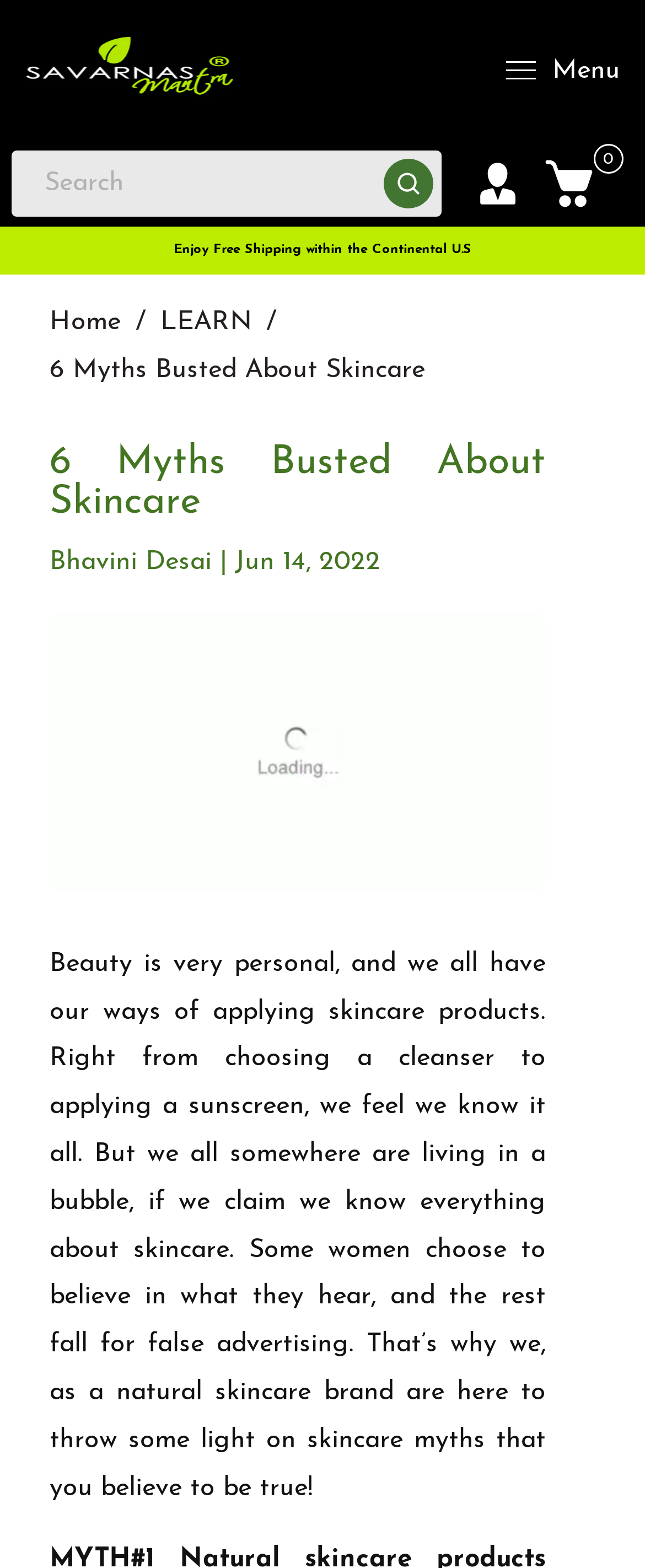What is the topic of the current article?
Based on the visual information, provide a detailed and comprehensive answer.

The topic of the current article can be inferred from the heading '6 Myths Busted About Skincare' and the static text that follows, which discusses common misconceptions about skincare.